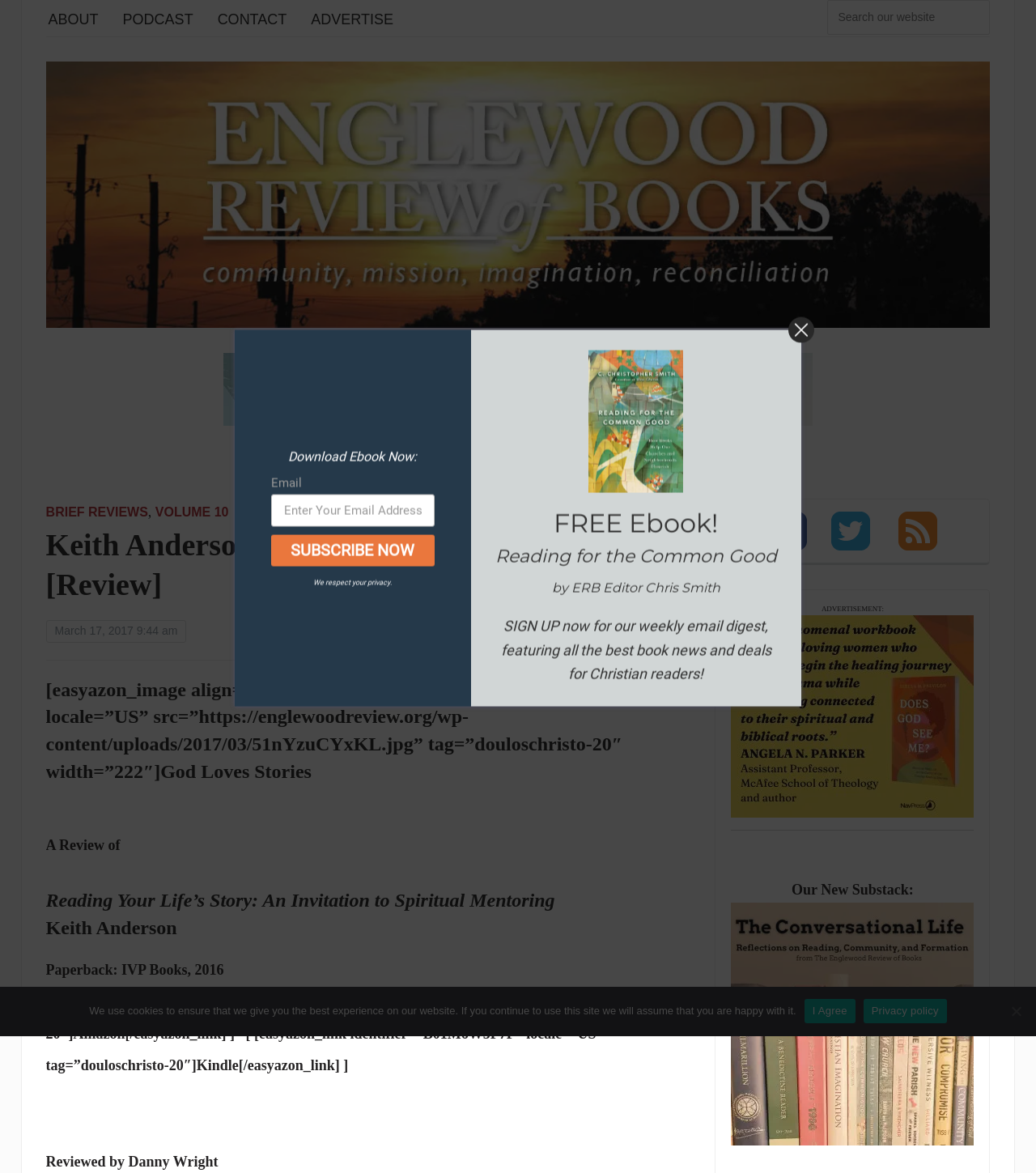Kindly determine the bounding box coordinates for the area that needs to be clicked to execute this instruction: "Search our website".

[0.799, 0.0, 0.956, 0.03]